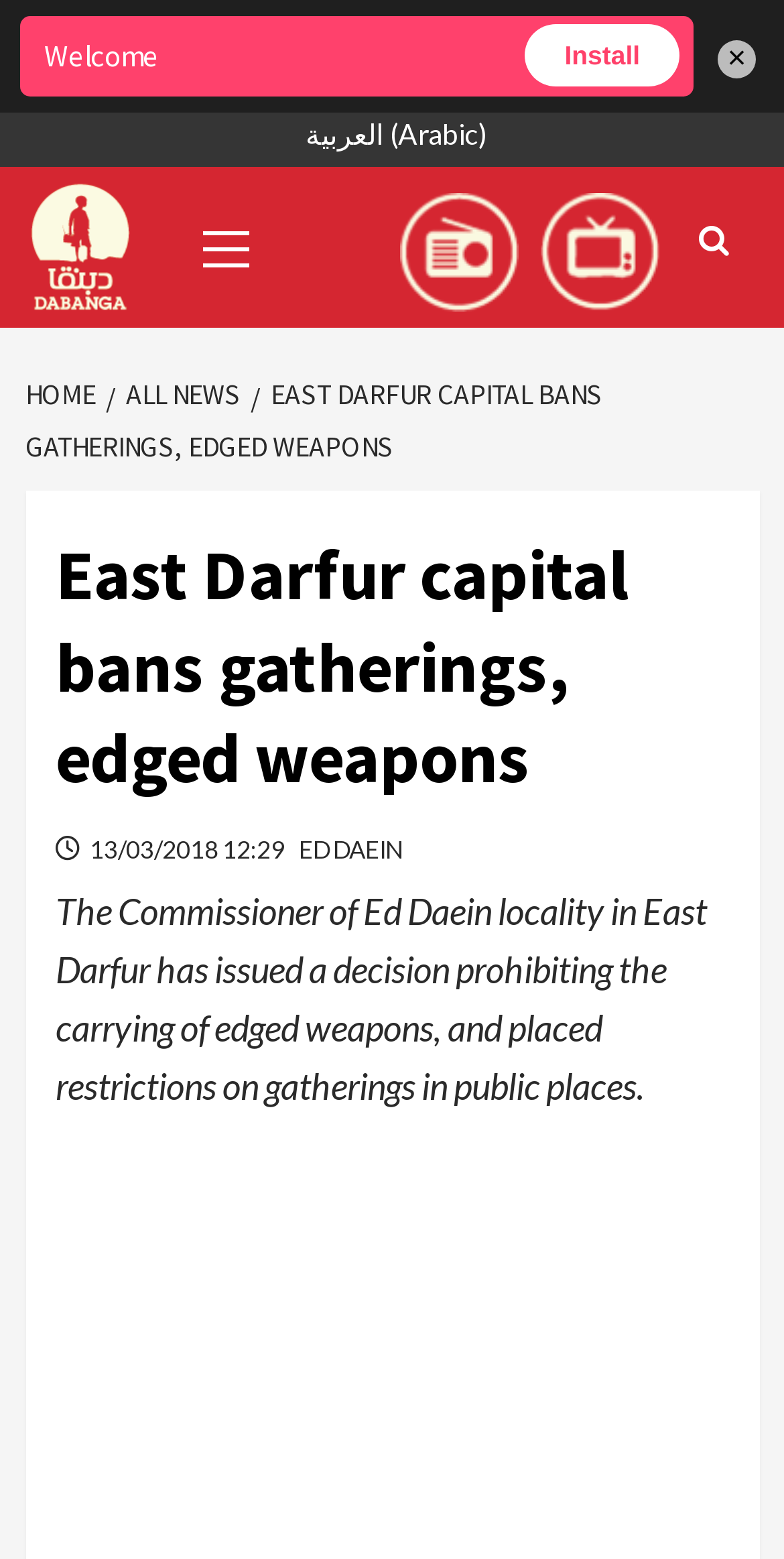Identify the bounding box coordinates for the element you need to click to achieve the following task: "Switch to Arabic language". The coordinates must be four float values ranging from 0 to 1, formatted as [left, top, right, bottom].

[0.379, 0.074, 0.621, 0.106]